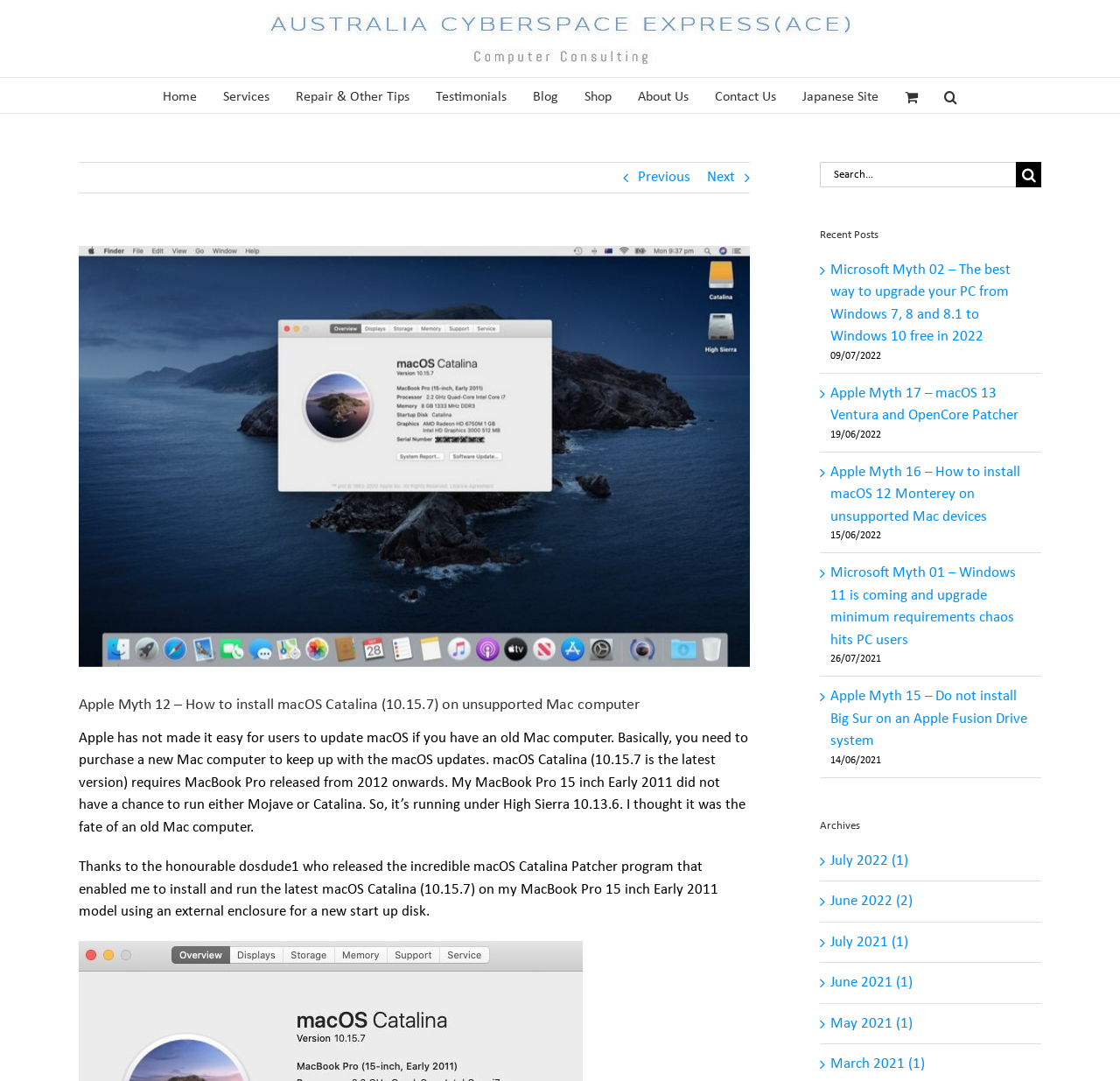How many links are in the main menu?
Please provide a single word or phrase based on the screenshot.

11